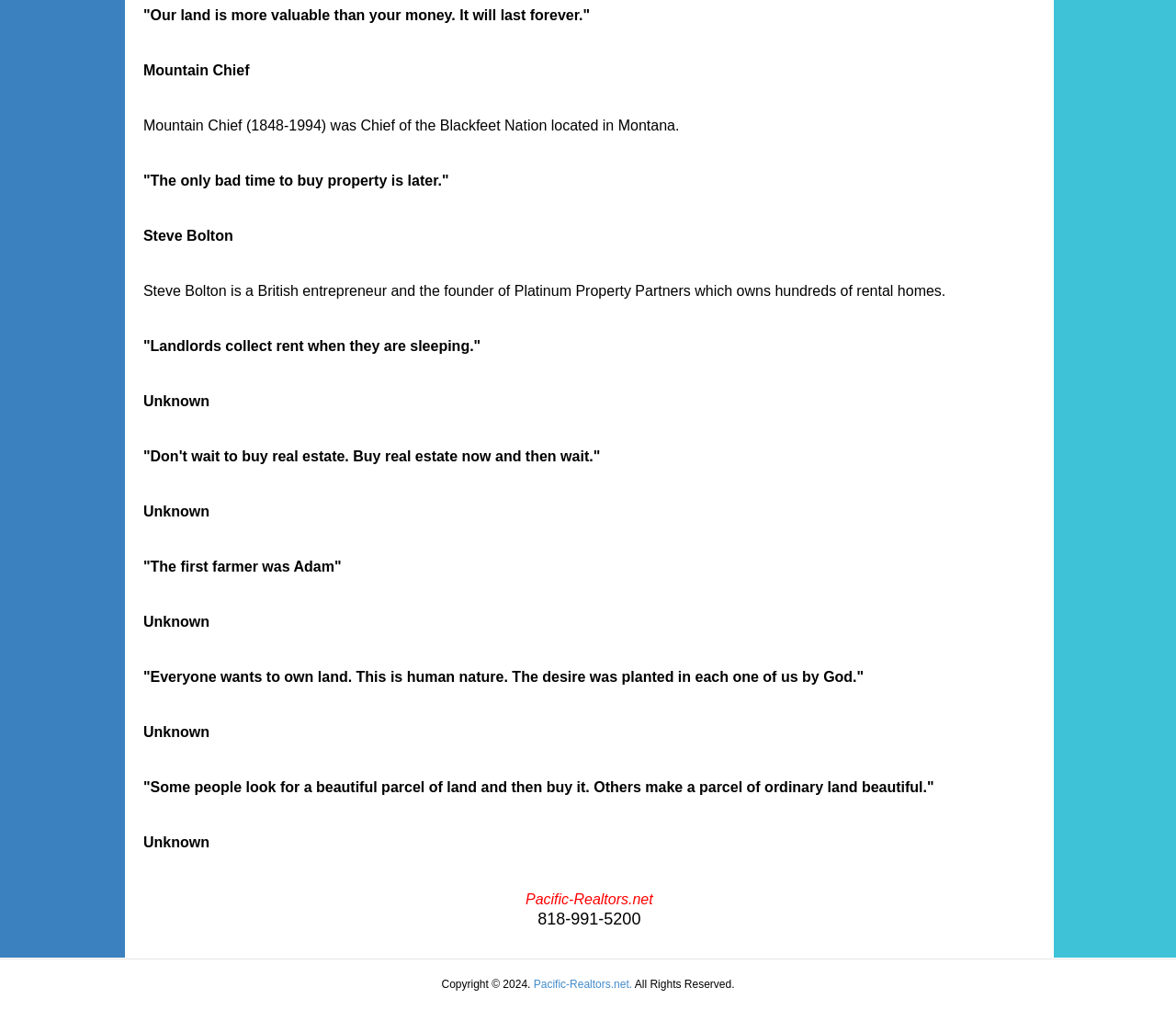Please reply with a single word or brief phrase to the question: 
What is the name of the website?

Pacific-Realtors.net